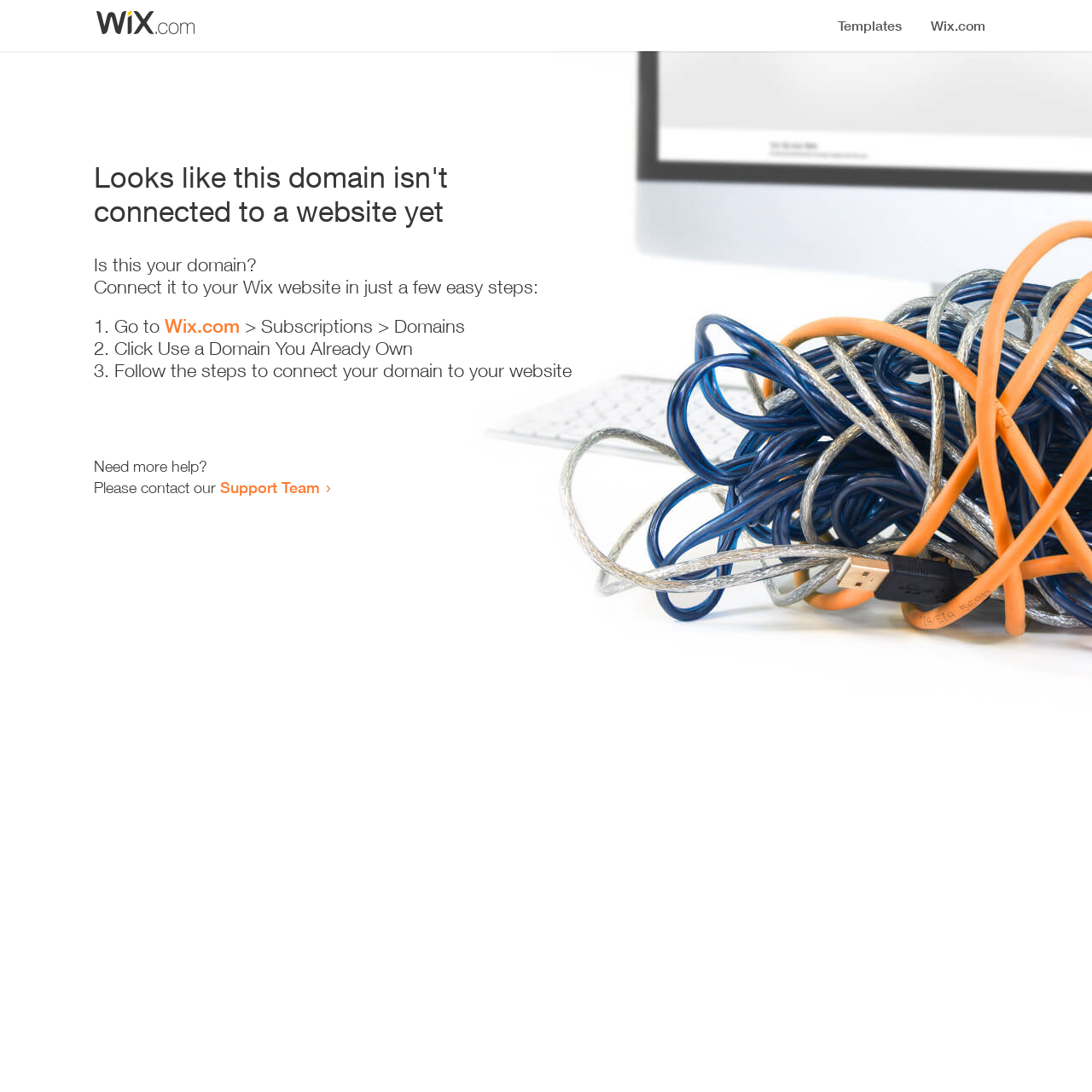Based on the image, provide a detailed and complete answer to the question: 
What should I do after clicking 'Use a Domain You Already Own'?

After clicking 'Use a Domain You Already Own', I should follow the steps to connect my domain to my website, as instructed in the second step.